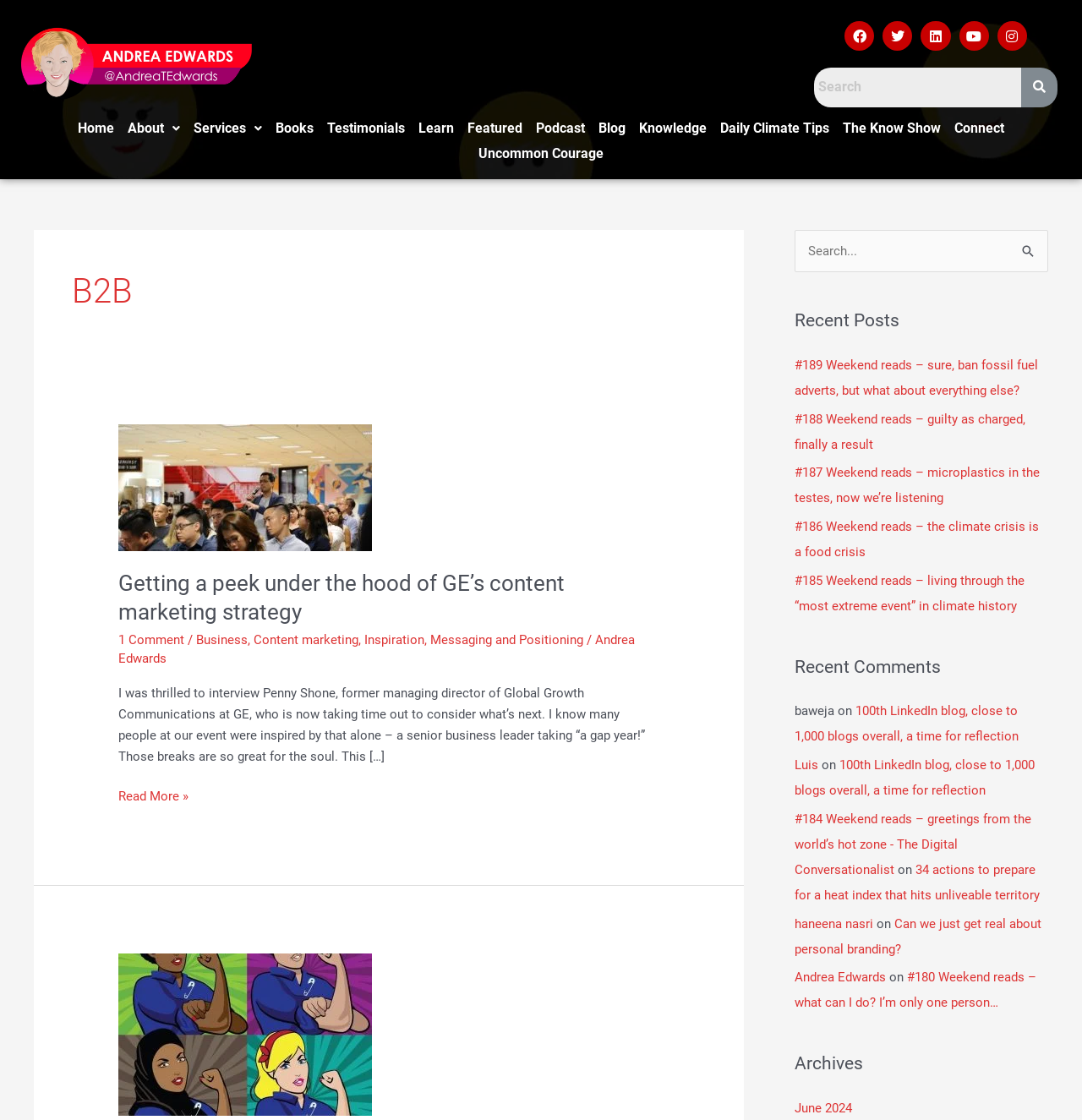Determine the bounding box for the HTML element described here: "parent_node: Search for: name="s" placeholder="Search..."". The coordinates should be given as [left, top, right, bottom] with each number being a float between 0 and 1.

[0.734, 0.205, 0.969, 0.243]